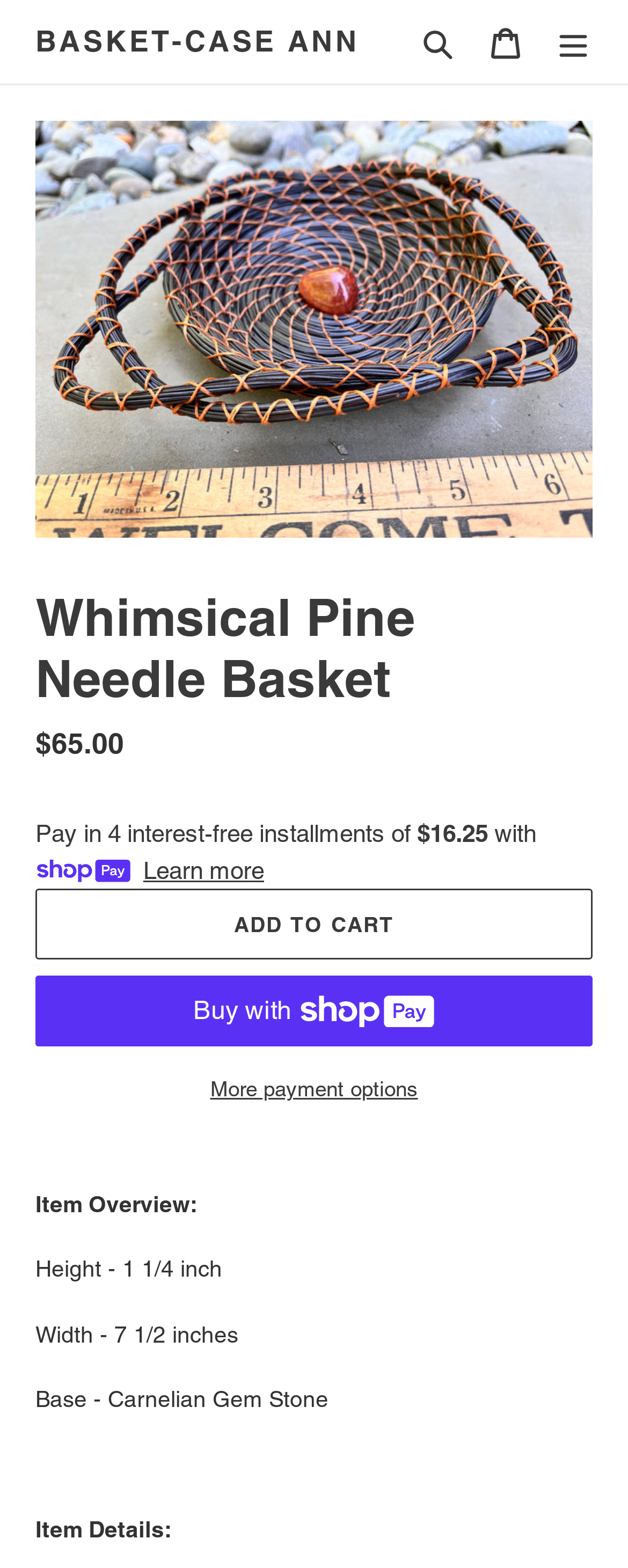What is the price of the Whimsical Pine Needle Basket?
Answer the question with as much detail as possible.

The price of the Whimsical Pine Needle Basket can be found in the description list detail section, where it is stated as 'Regular price $65.00'.